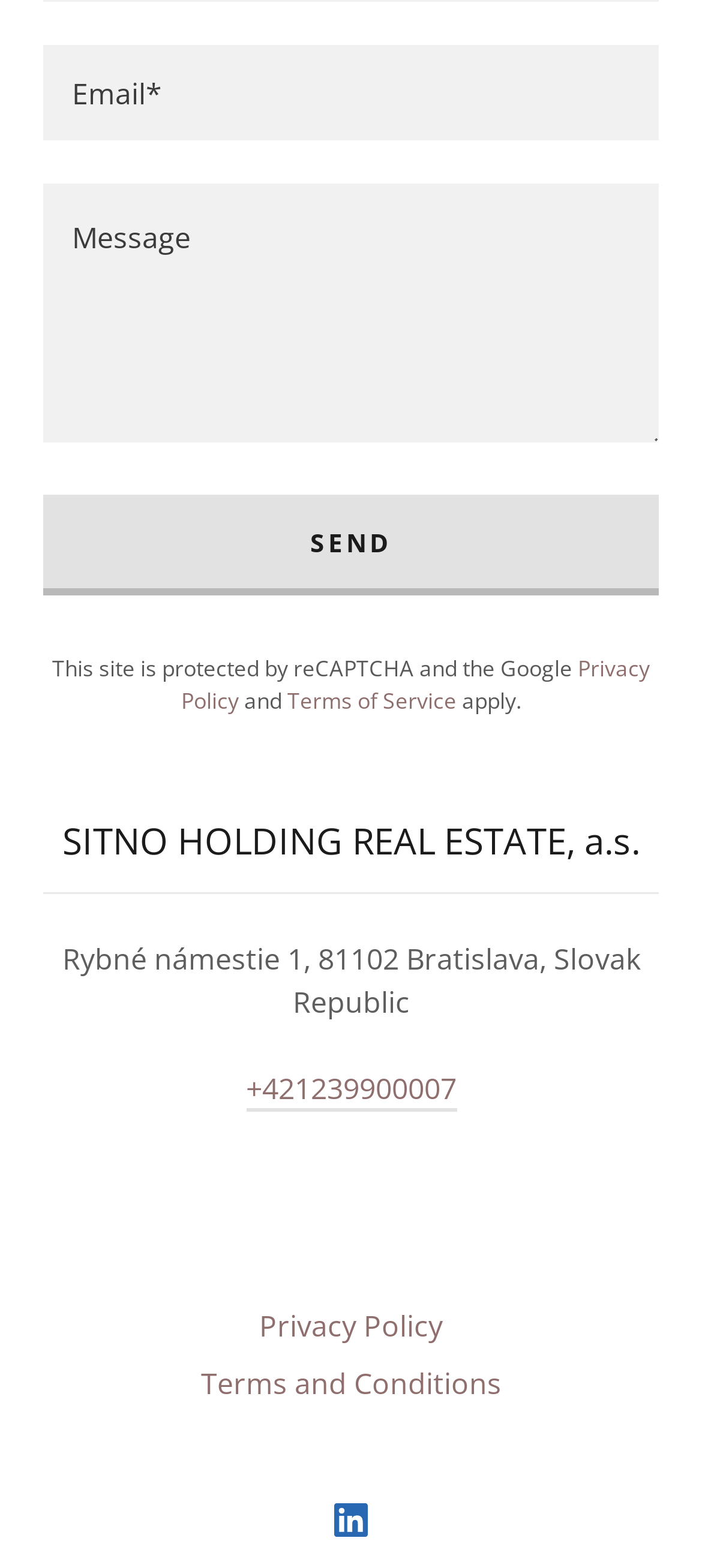Determine the bounding box coordinates of the section to be clicked to follow the instruction: "View Privacy Policy". The coordinates should be given as four float numbers between 0 and 1, formatted as [left, top, right, bottom].

[0.258, 0.416, 0.926, 0.457]